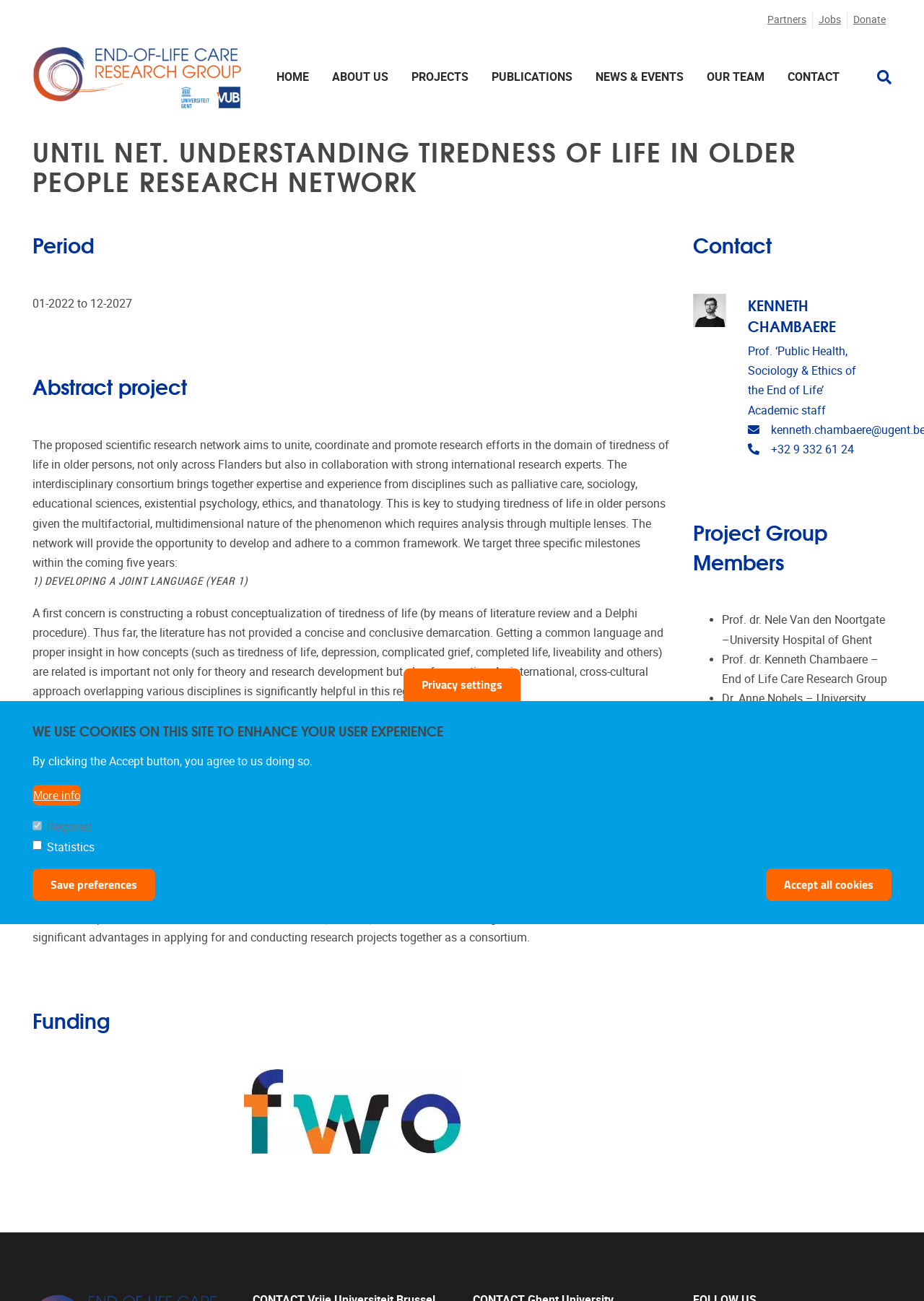Highlight the bounding box coordinates of the element that should be clicked to carry out the following instruction: "Click the 'CONTACT' link". The coordinates must be given as four float numbers ranging from 0 to 1, i.e., [left, top, right, bottom].

[0.84, 0.052, 0.921, 0.067]